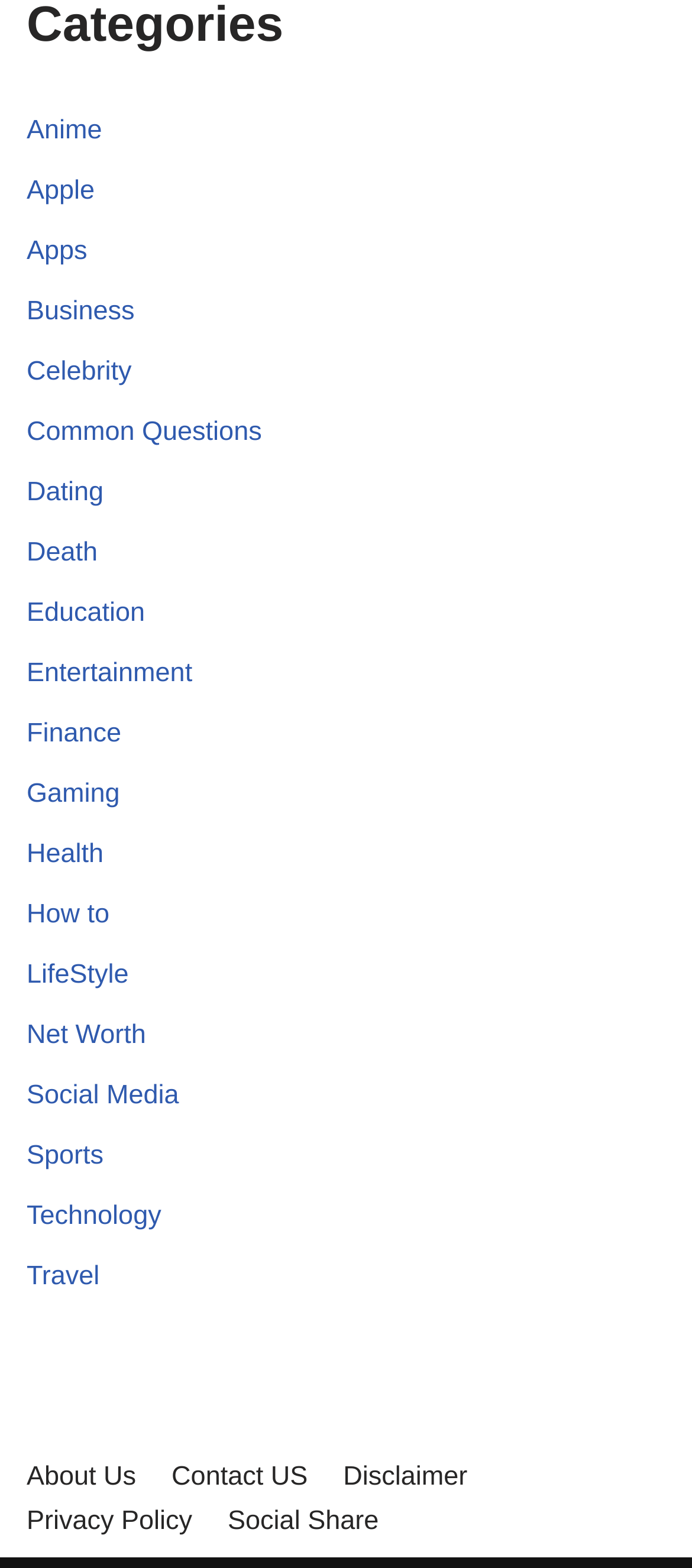What is the position of the 'Entertainment' category?
Based on the screenshot, respond with a single word or phrase.

11th